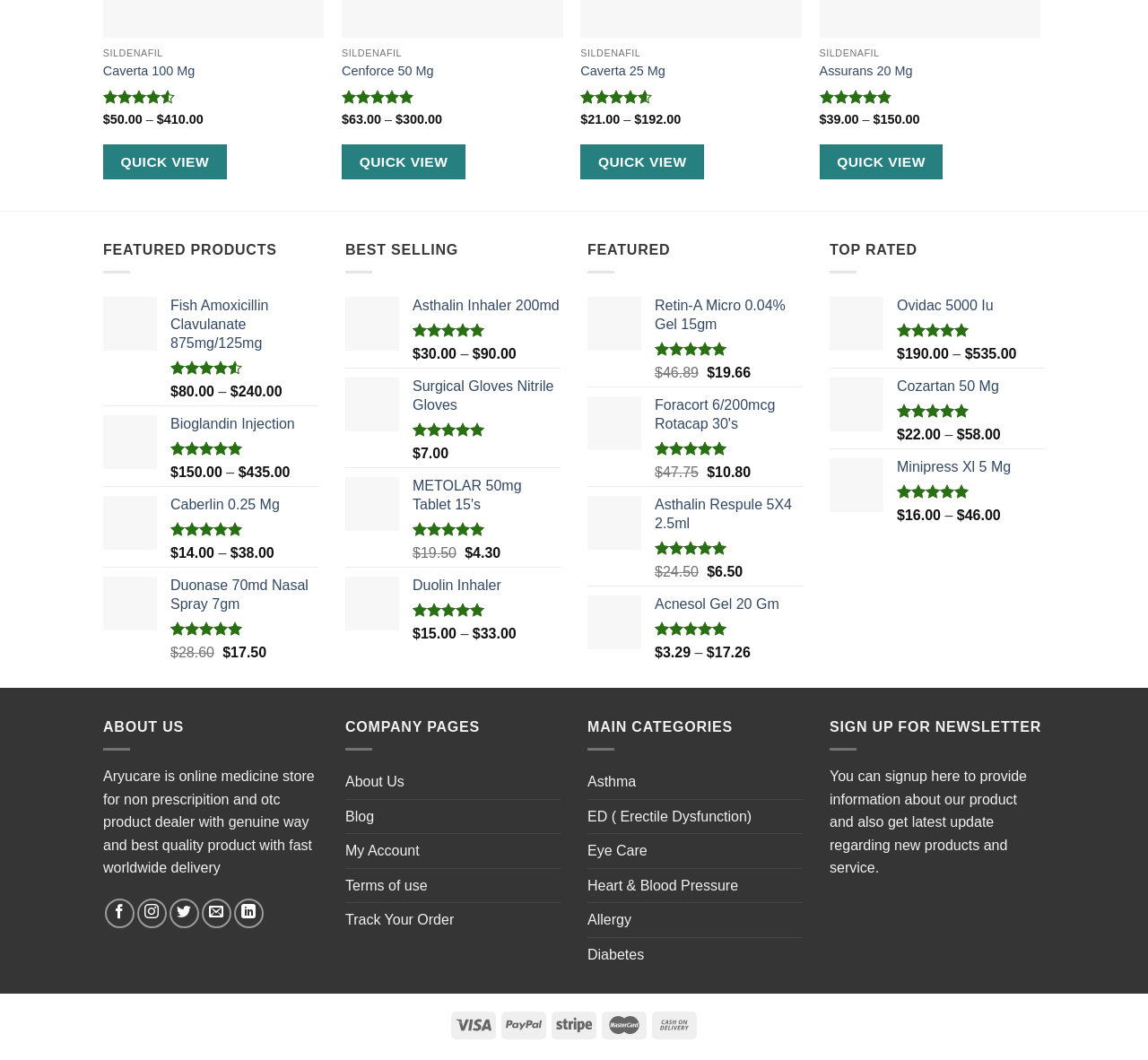Locate the bounding box coordinates of the element to click to perform the following action: 'Check price of fish-amoxicillin Fish Amoxicillin Clavulanate 875mg/125mg'. The coordinates should be given as four float values between 0 and 1, in the form of [left, top, right, bottom].

[0.148, 0.28, 0.277, 0.333]